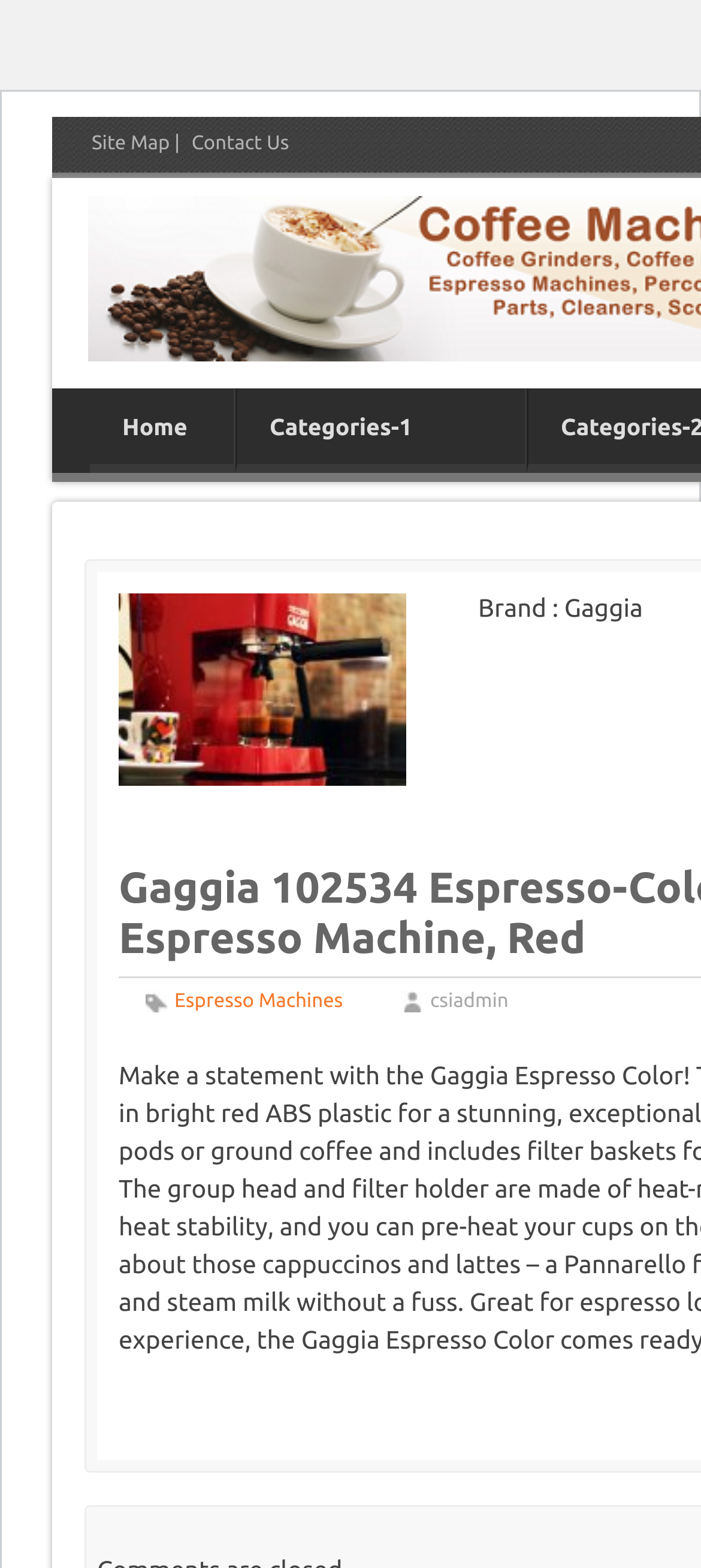What is the color of the espresso machine?
Please respond to the question with as much detail as possible.

I inferred the color of the espresso machine from the meta description, which mentions 'bright red ABS plastic'. This suggests that the machine has a distinctive and eye-catching color.